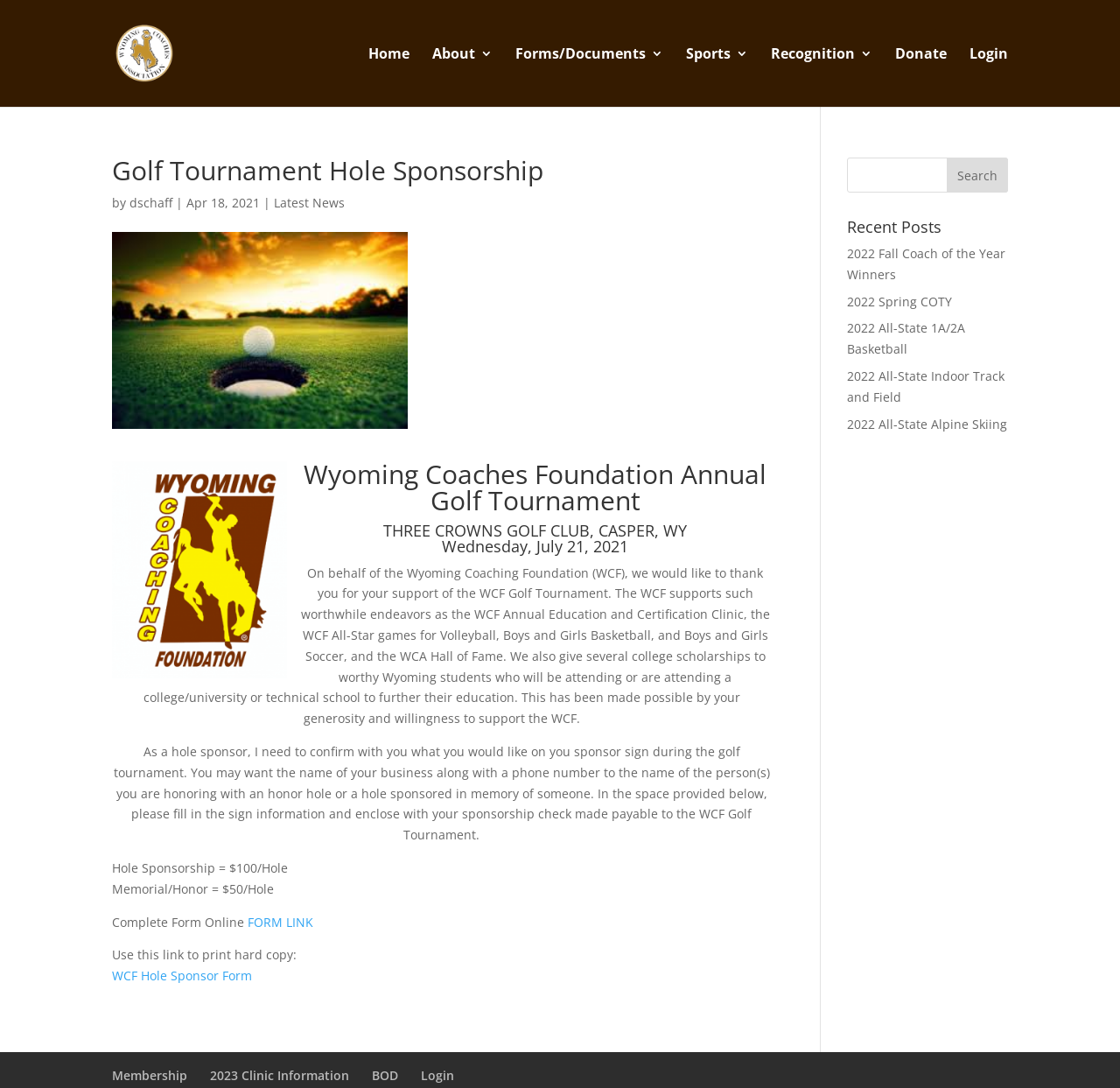Locate the bounding box coordinates of the segment that needs to be clicked to meet this instruction: "Fill out the hole sponsorship form online".

[0.221, 0.84, 0.28, 0.855]